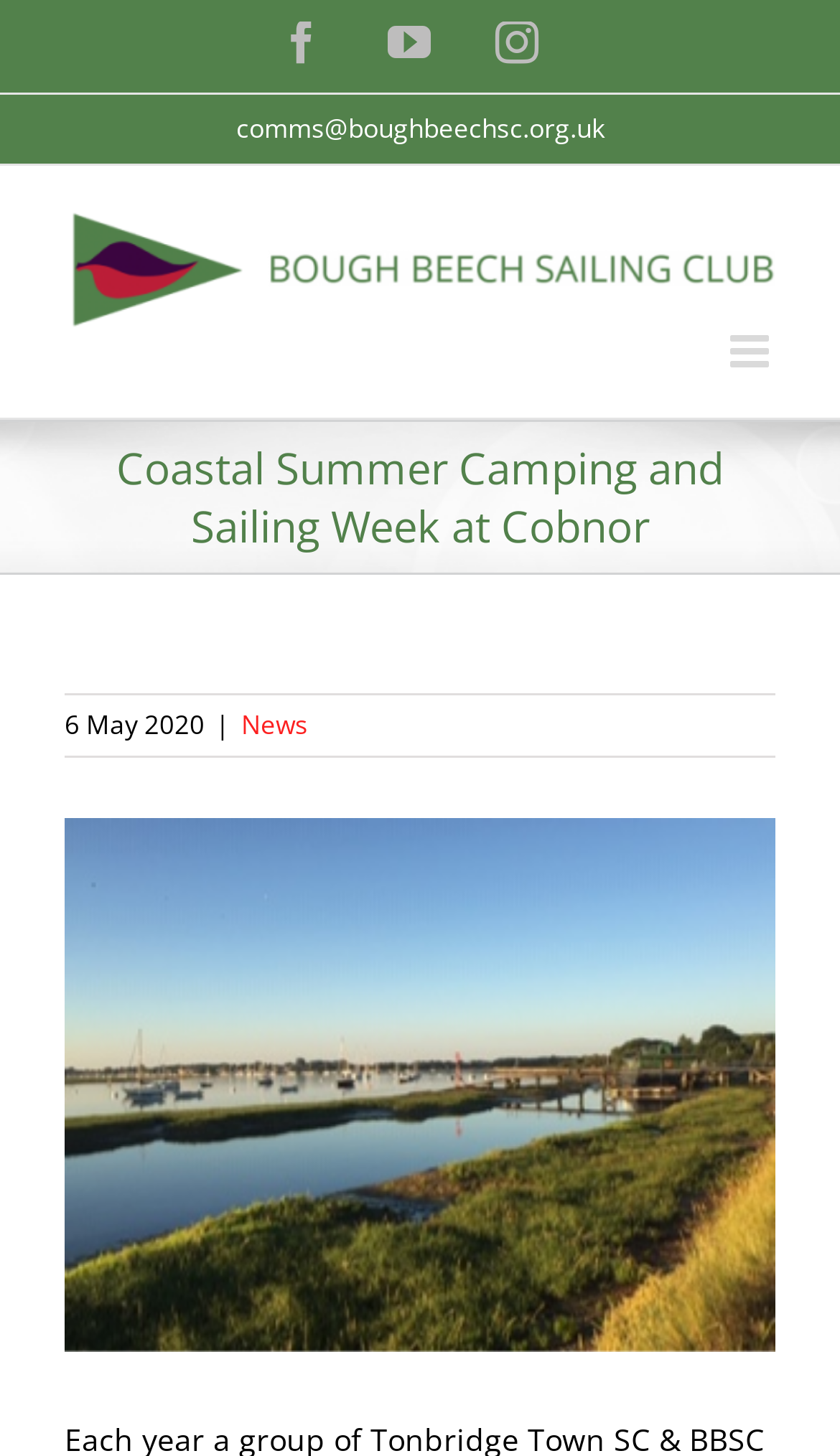Kindly provide the bounding box coordinates of the section you need to click on to fulfill the given instruction: "Visit YouTube channel".

[0.462, 0.015, 0.513, 0.044]